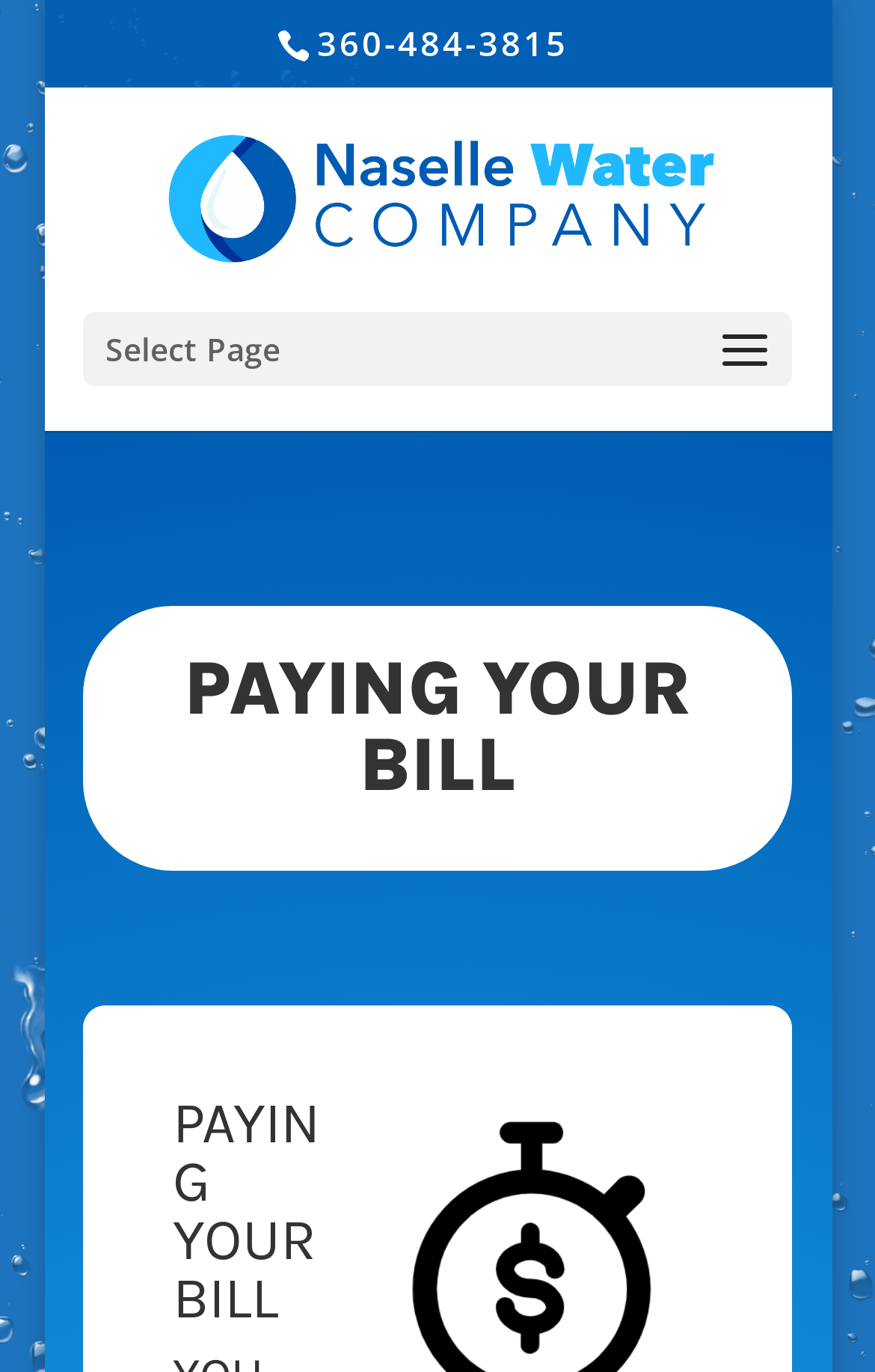Find and provide the bounding box coordinates for the UI element described with: "alt="Naselle Water Company"".

[0.181, 0.125, 0.829, 0.158]